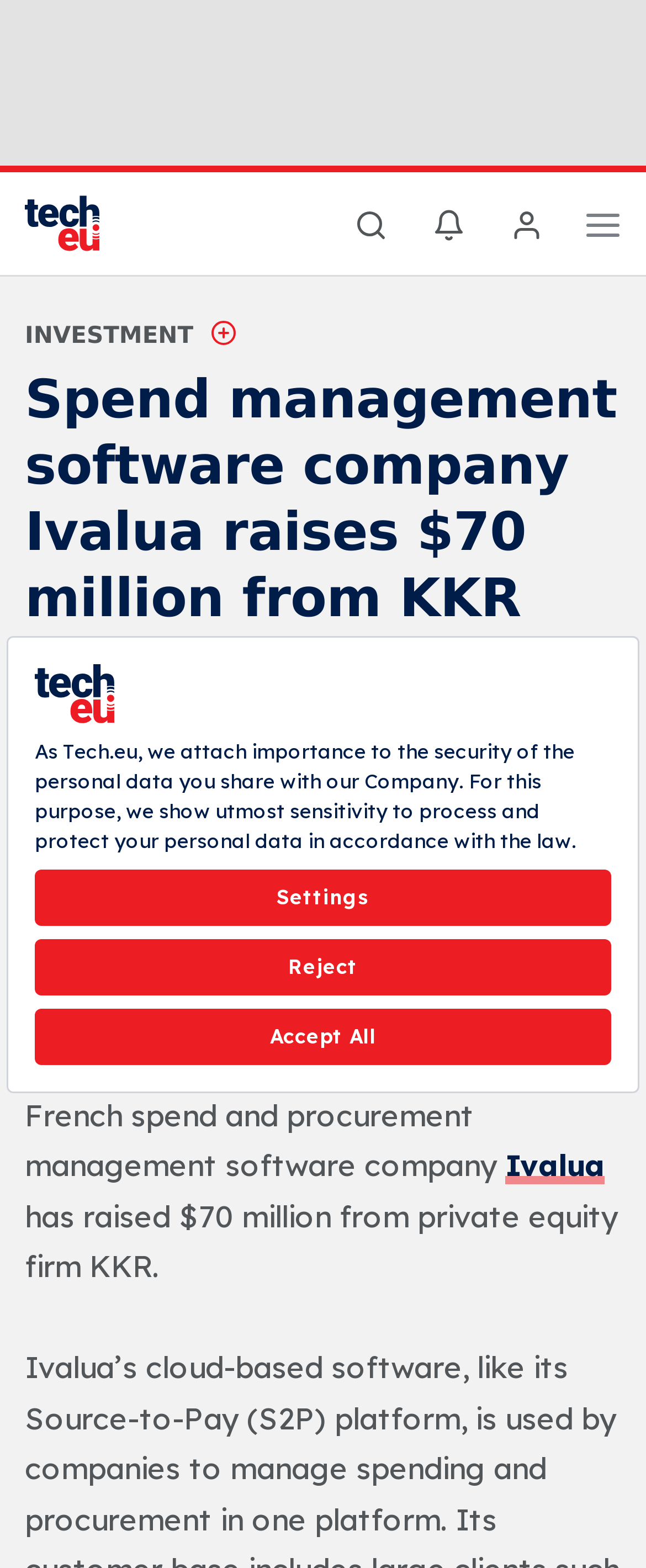Could you please study the image and provide a detailed answer to the question:
How much money did Ivalua raise?

According to the article, Ivalua raised $70 million from private equity firm KKR, as stated in the StaticText element with the text 'has raised $70 million from private equity firm KKR'.